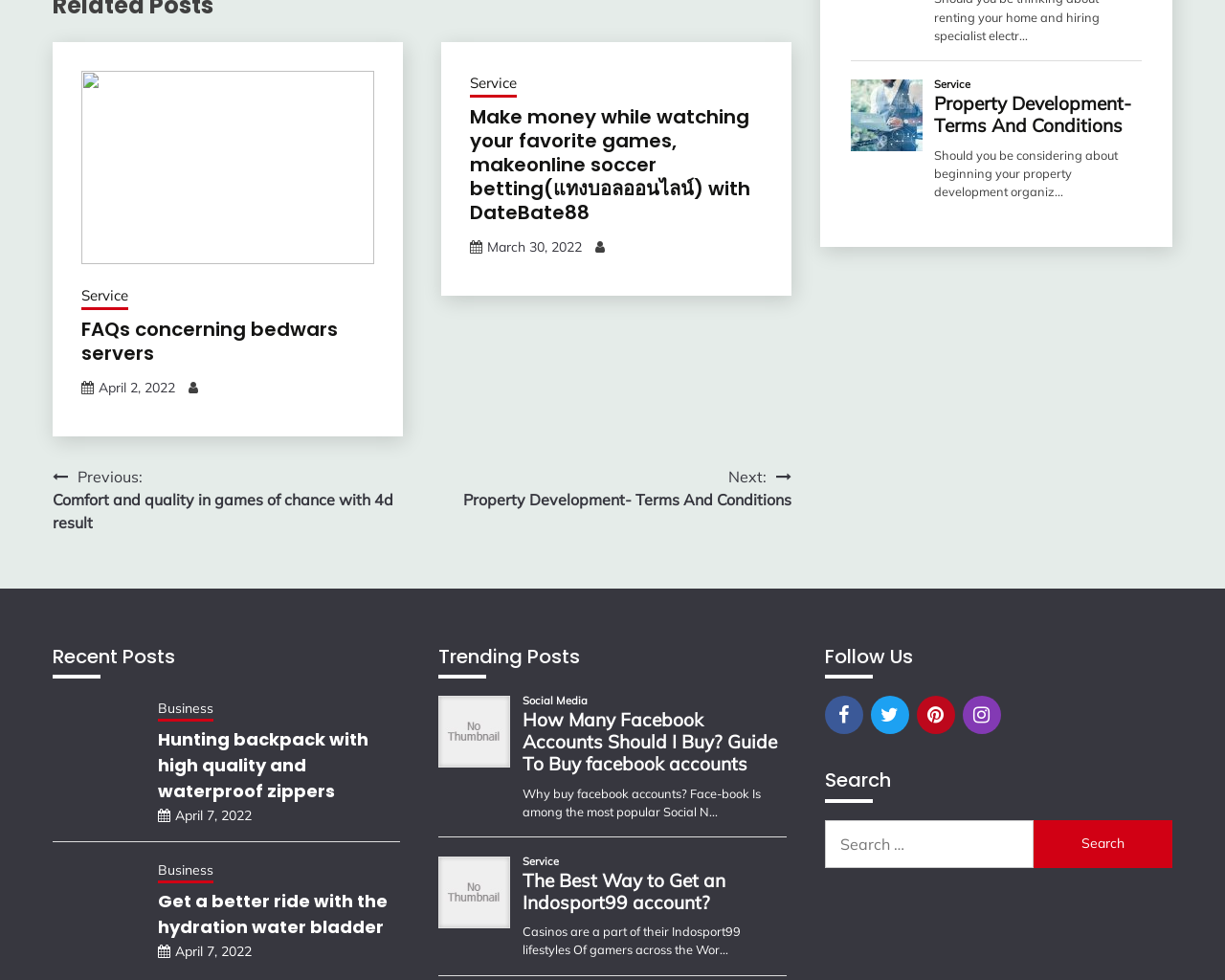Provide a brief response to the question using a single word or phrase: 
How many social media links are there in the 'Follow Us' section?

4